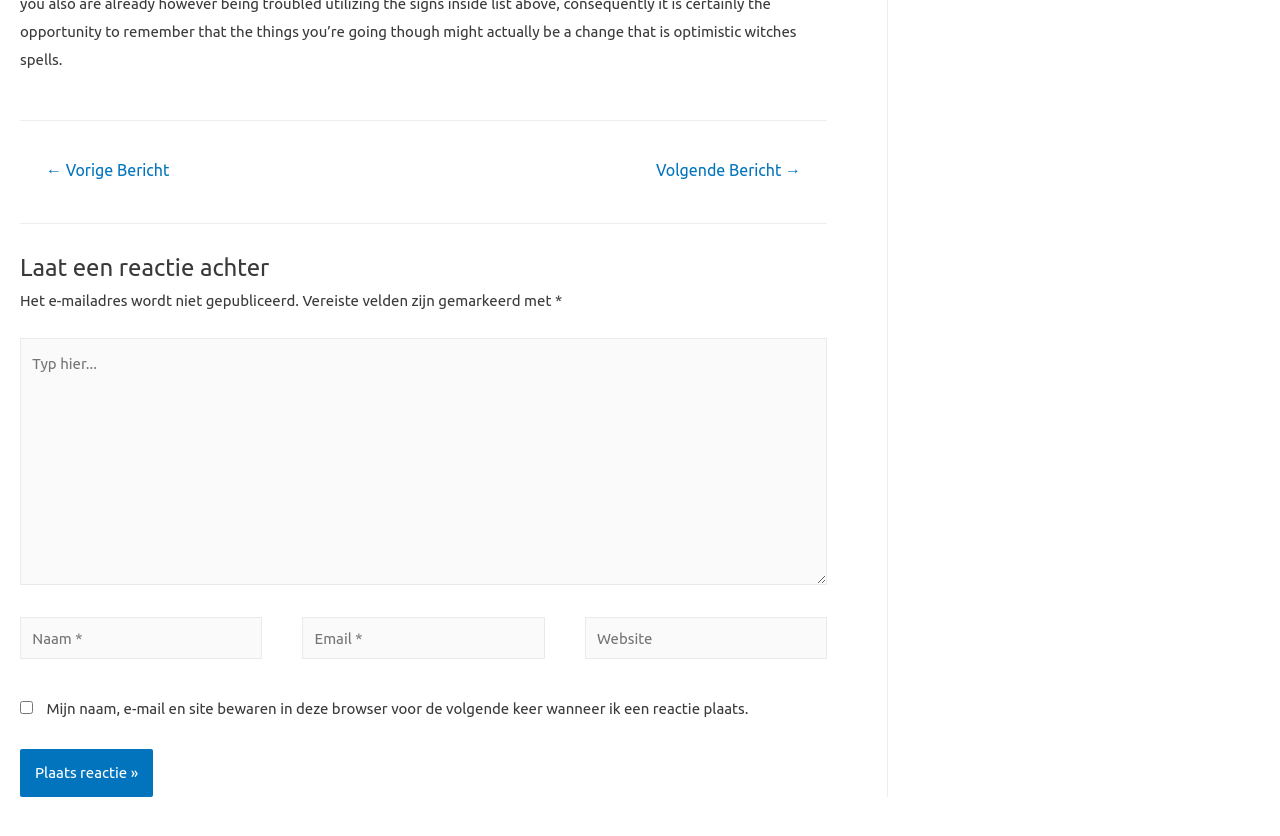Identify the bounding box of the UI component described as: "name="submit" value="Plaats reactie »"".

[0.016, 0.896, 0.12, 0.953]